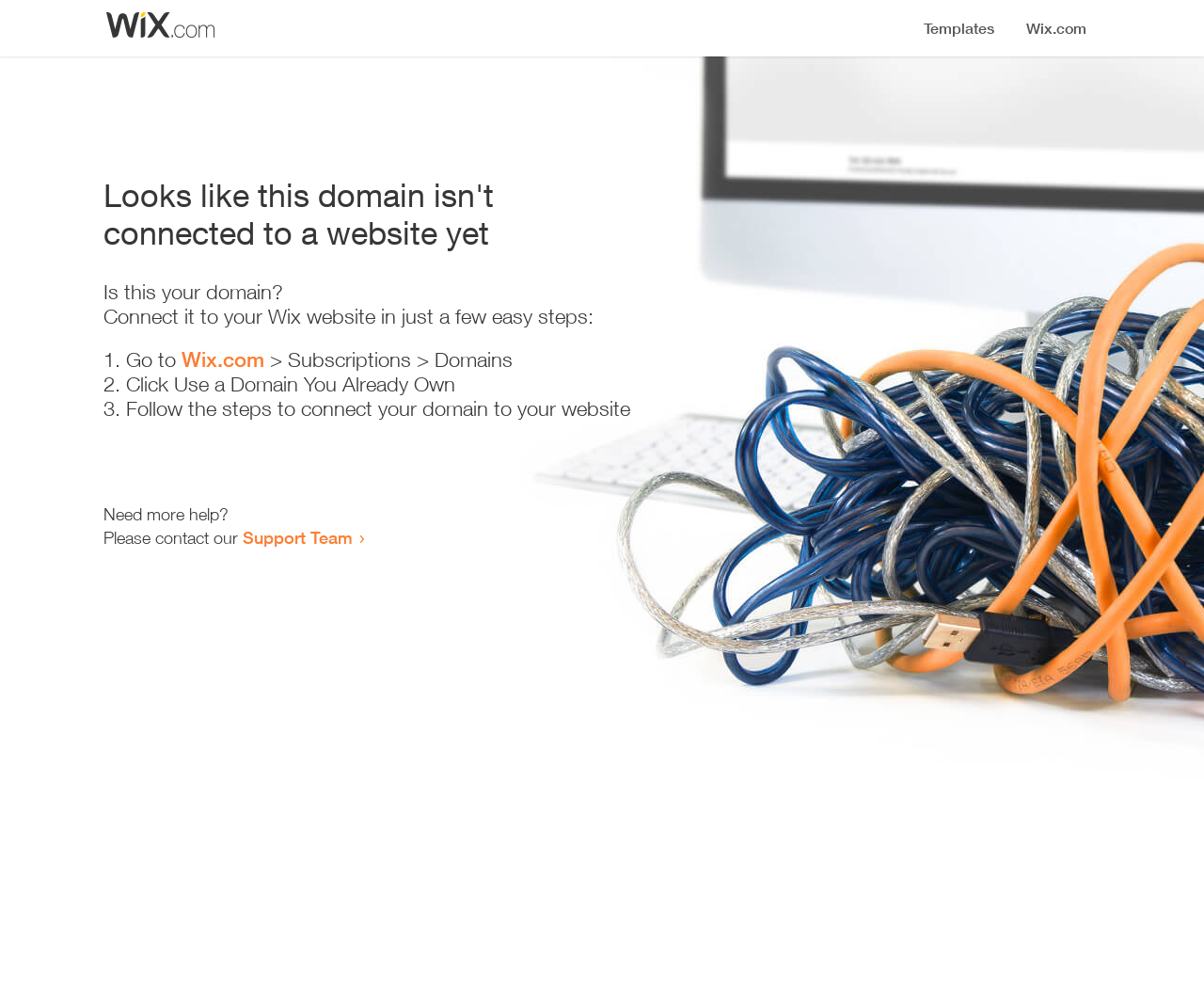Create a detailed description of the webpage's content and layout.

The webpage appears to be an error page, indicating that a domain is not connected to a website yet. At the top, there is a small image, likely a logo or icon. Below the image, a prominent heading reads "Looks like this domain isn't connected to a website yet". 

Underneath the heading, there is a series of instructions to connect the domain to a Wix website. The instructions are presented in a step-by-step format, with each step numbered and accompanied by a brief description. The first step is to go to Wix.com, followed by navigating to the Subscriptions and Domains section. The second step is to click "Use a Domain You Already Own", and the third step is to follow the instructions to connect the domain to the website.

At the bottom of the page, there is a section offering additional help, with a message "Need more help?" followed by an invitation to contact the Support Team through a link.